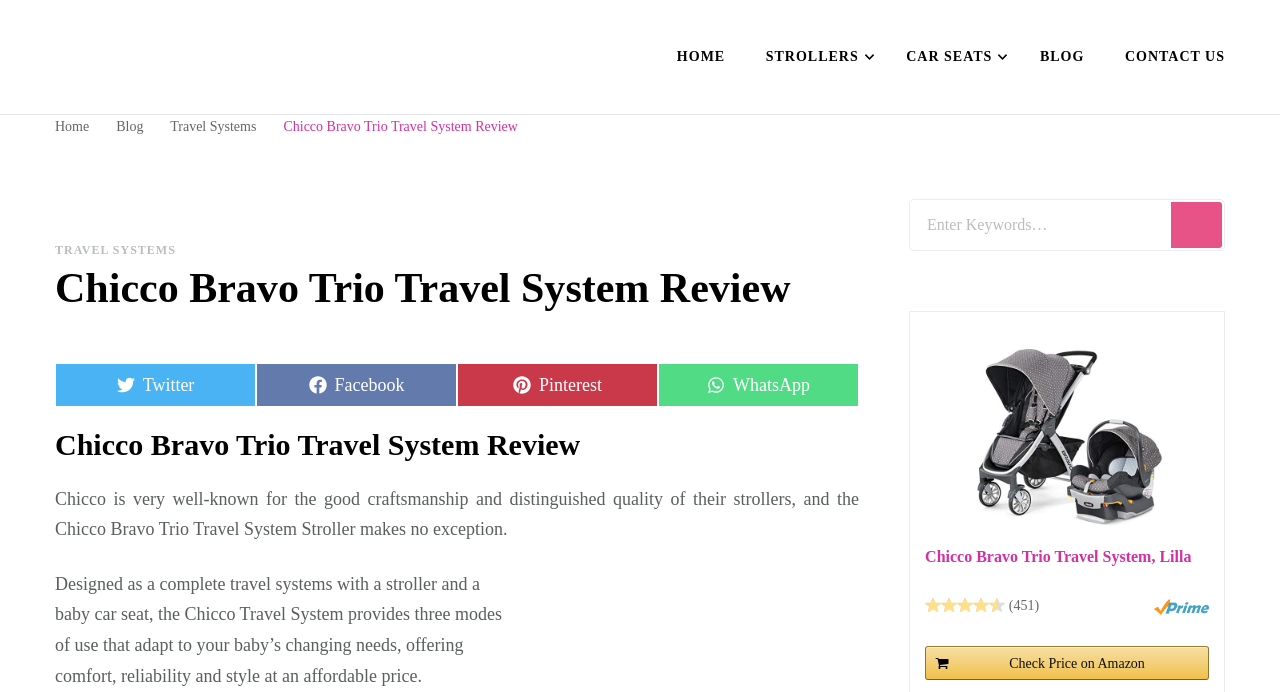Please specify the bounding box coordinates of the clickable region necessary for completing the following instruction: "Share on Twitter". The coordinates must consist of four float numbers between 0 and 1, i.e., [left, top, right, bottom].

[0.043, 0.525, 0.2, 0.589]